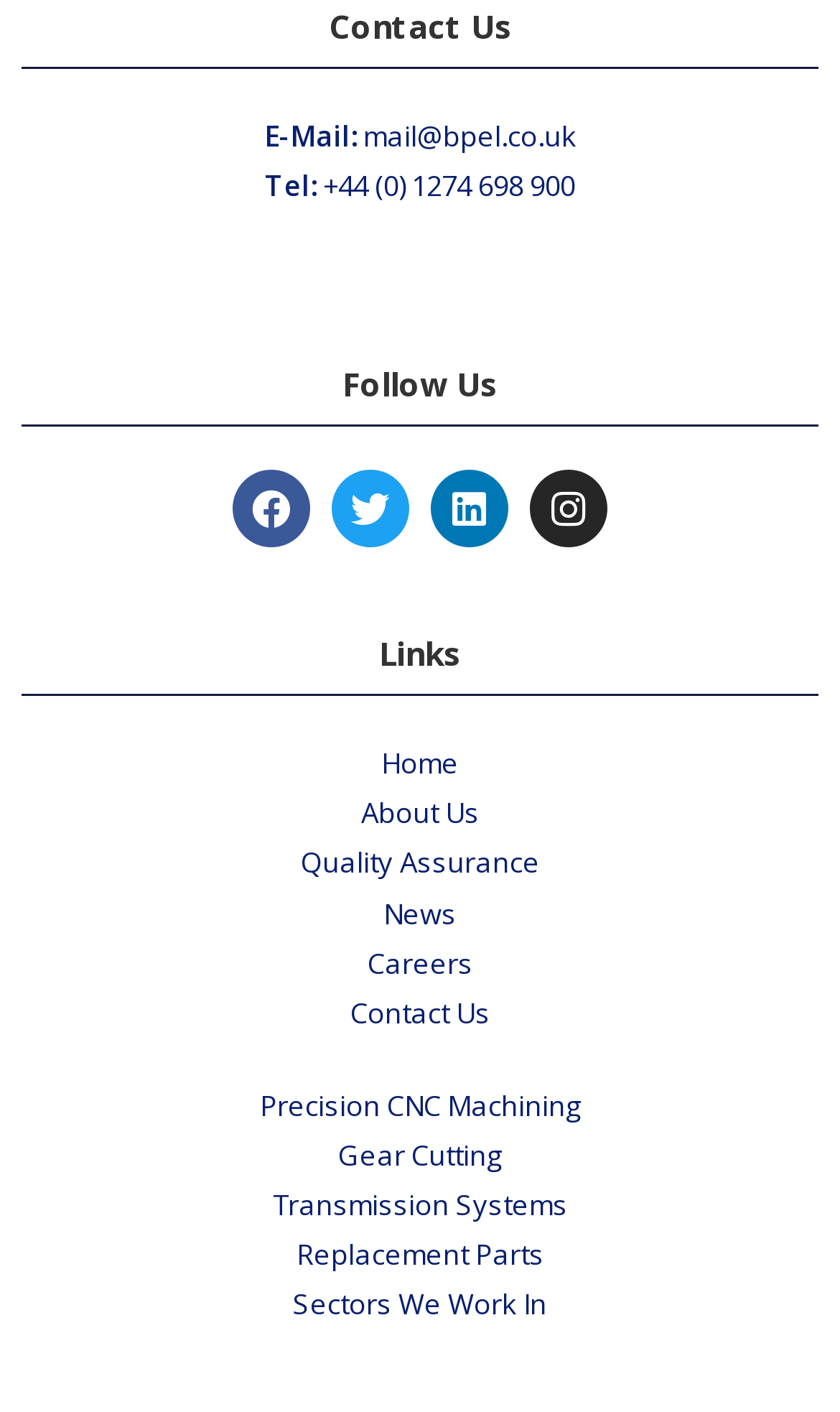Look at the image and answer the question in detail:
How many links are in the 'Links' section?

The 'Links' section lists several links, and by counting them, we can see that there are 9 links in total, including 'Home', 'About Us', 'Quality Assurance', and so on.